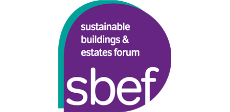What is the focus of the Sustainable Buildings & Estates Forum?
Using the visual information from the image, give a one-word or short-phrase answer.

Sustainability in architecture and urban development